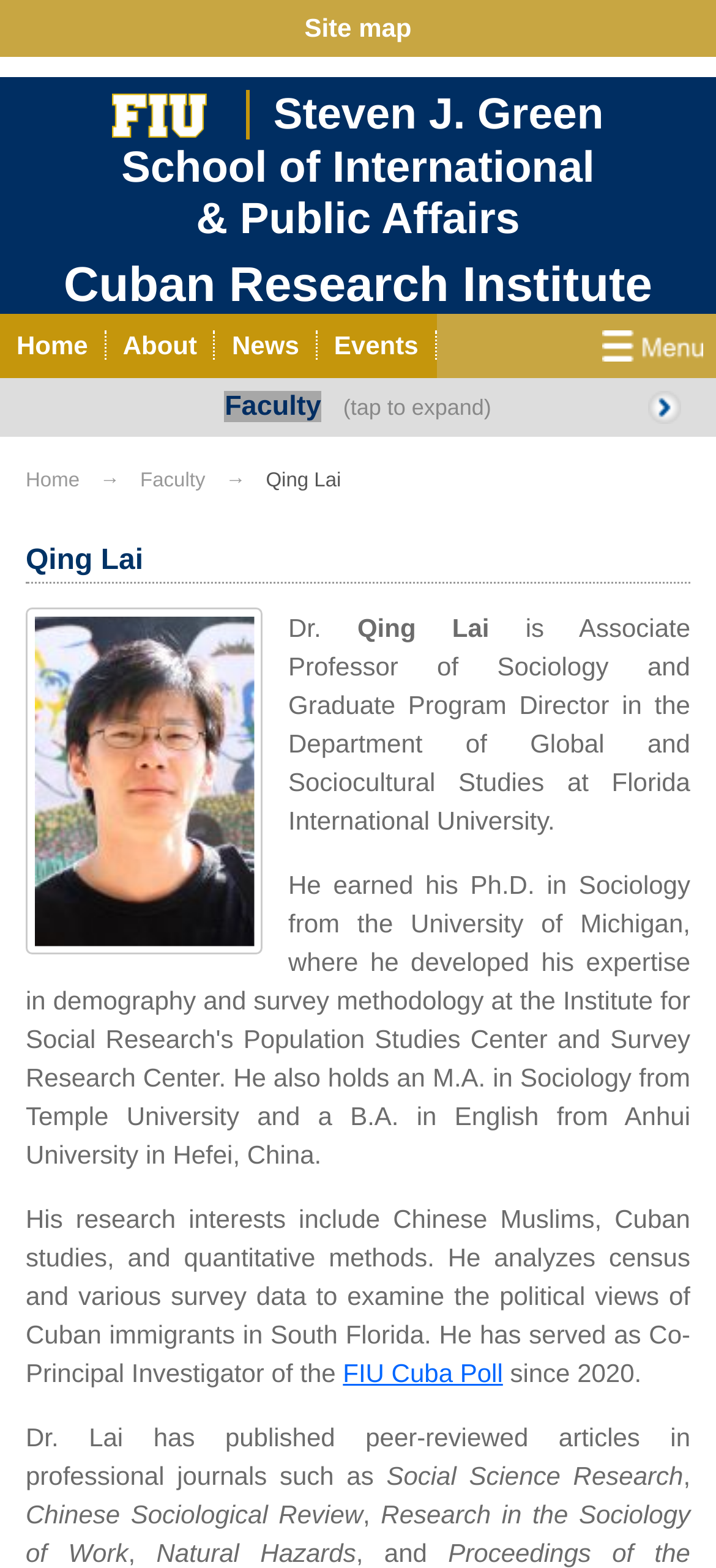Find the bounding box of the UI element described as follows: "Site map".

[0.0, 0.0, 1.0, 0.037]